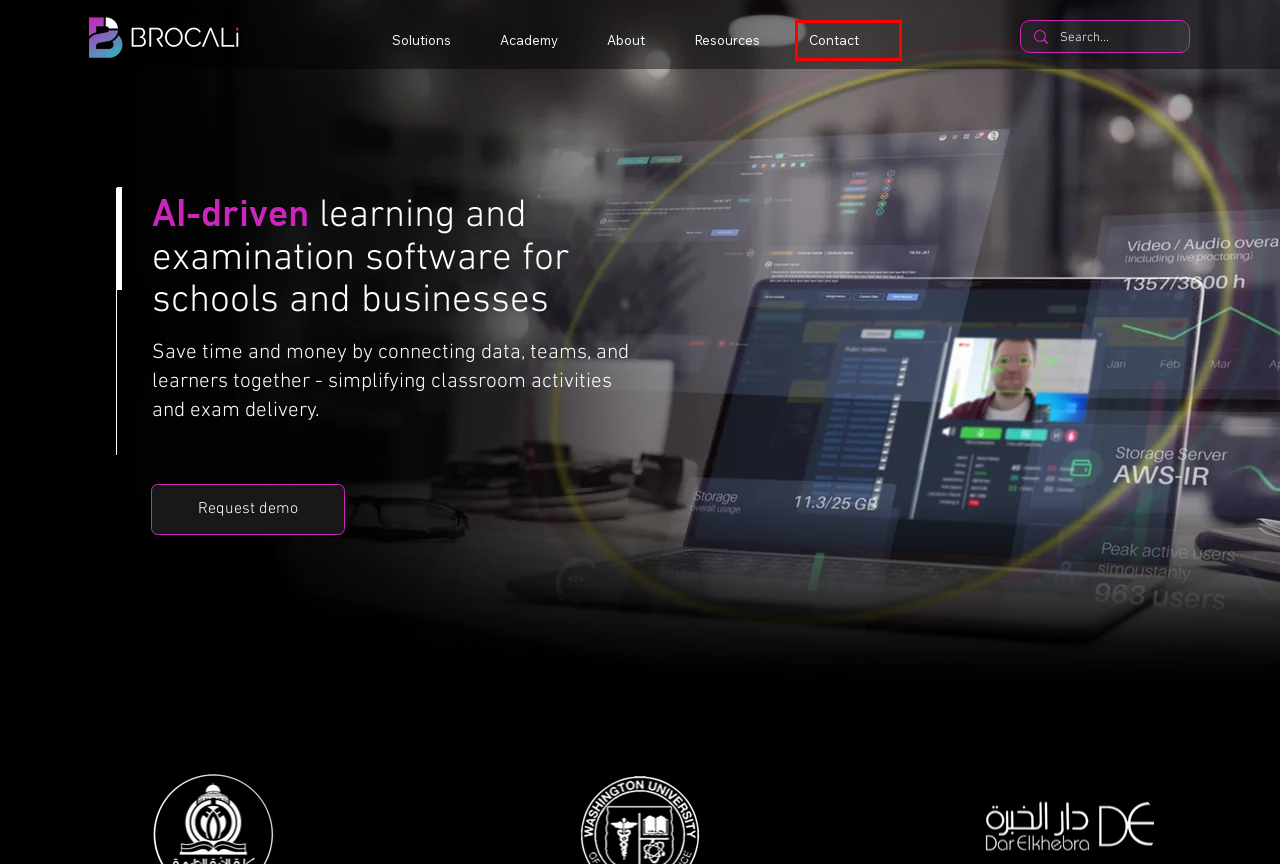You have a screenshot of a webpage with an element surrounded by a red bounding box. Choose the webpage description that best describes the new page after clicking the element inside the red bounding box. Here are the candidates:
A. Exam Center | BrocaliX
B. Academy | BrocaliX
C. Contact | BrocaliX
D. Landing Page Request demo | BrocaliX
E. Webinars
F. Privacy Policy | BrocaliX
G. AI Proctoring | BrocaliX
H. Terms and Conditions | BrocaliX

C